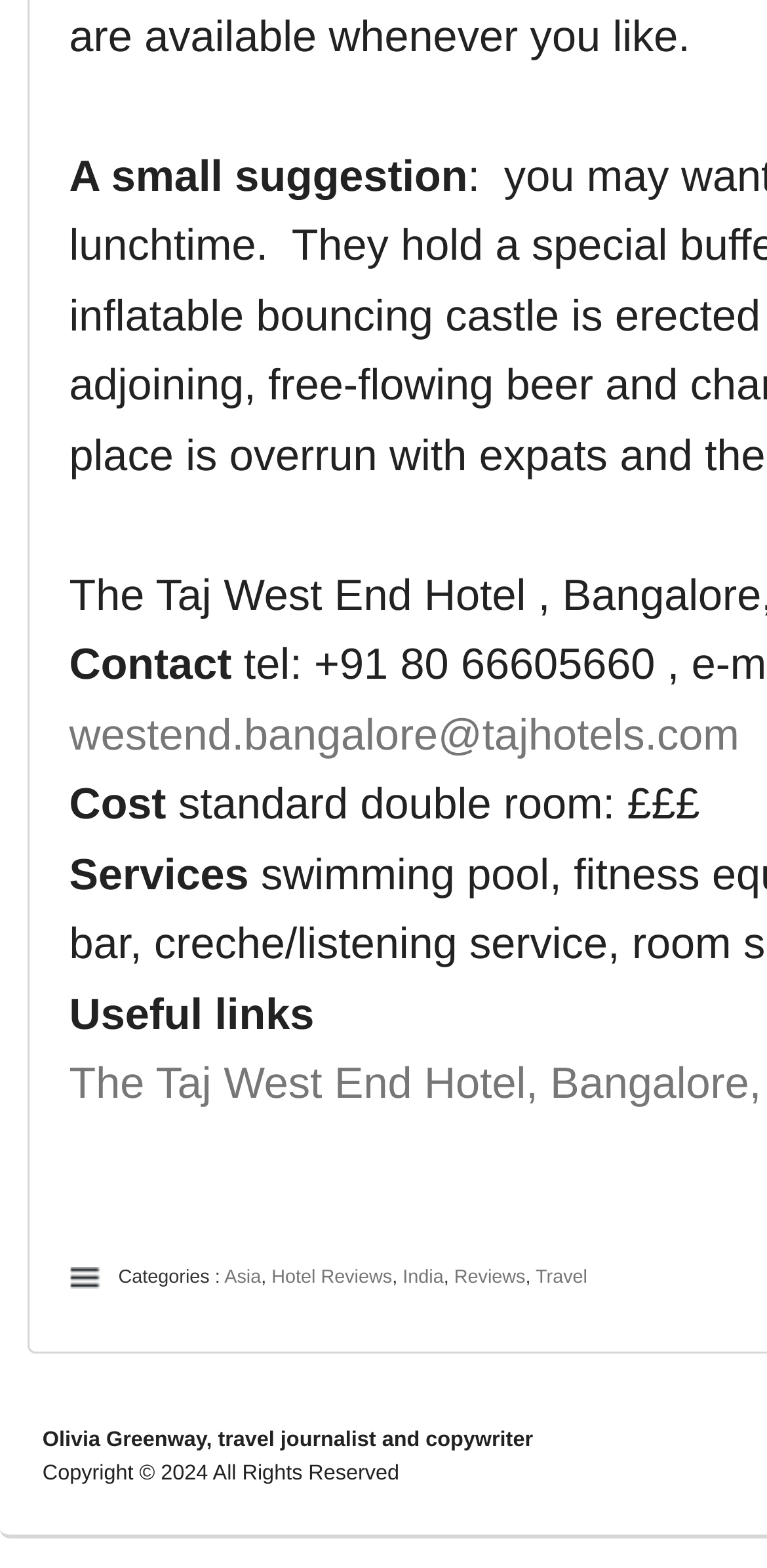What is the copyright year of the webpage?
Identify the answer in the screenshot and reply with a single word or phrase.

2024